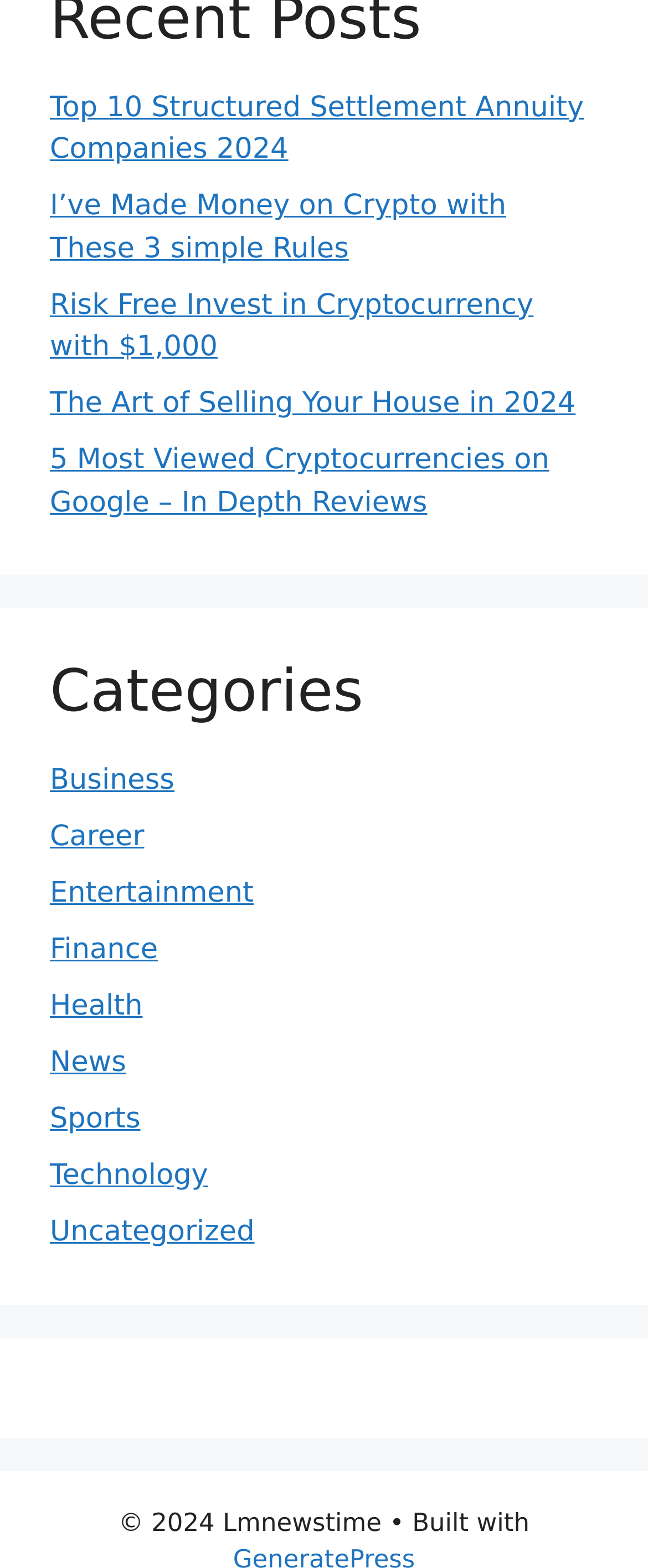Using a single word or phrase, answer the following question: 
What is the copyright year of this website?

2024